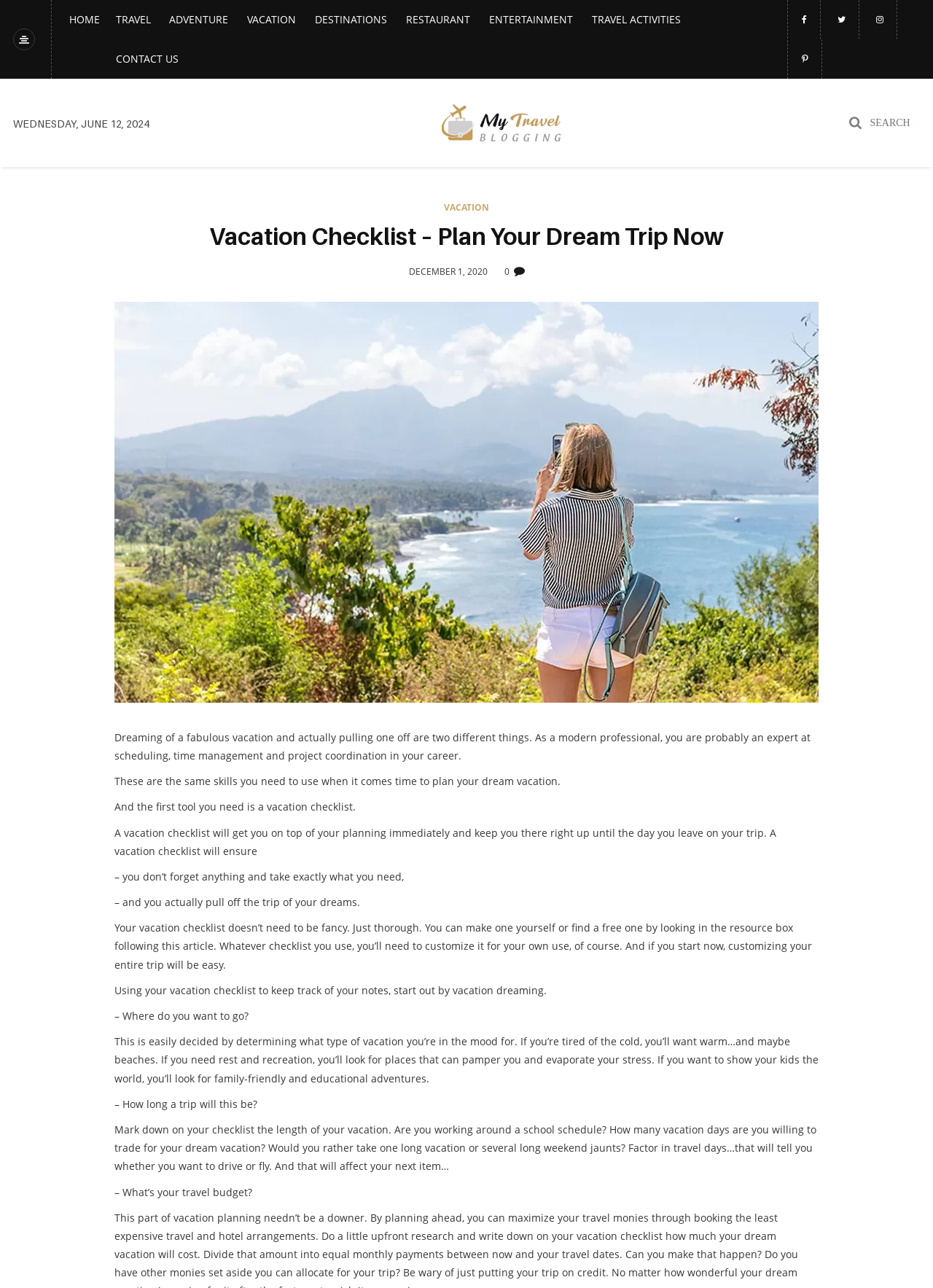Find the bounding box coordinates of the element to click in order to complete this instruction: "Click on the logo". The bounding box coordinates must be four float numbers between 0 and 1, denoted as [left, top, right, bottom].

[0.474, 0.09, 0.609, 0.099]